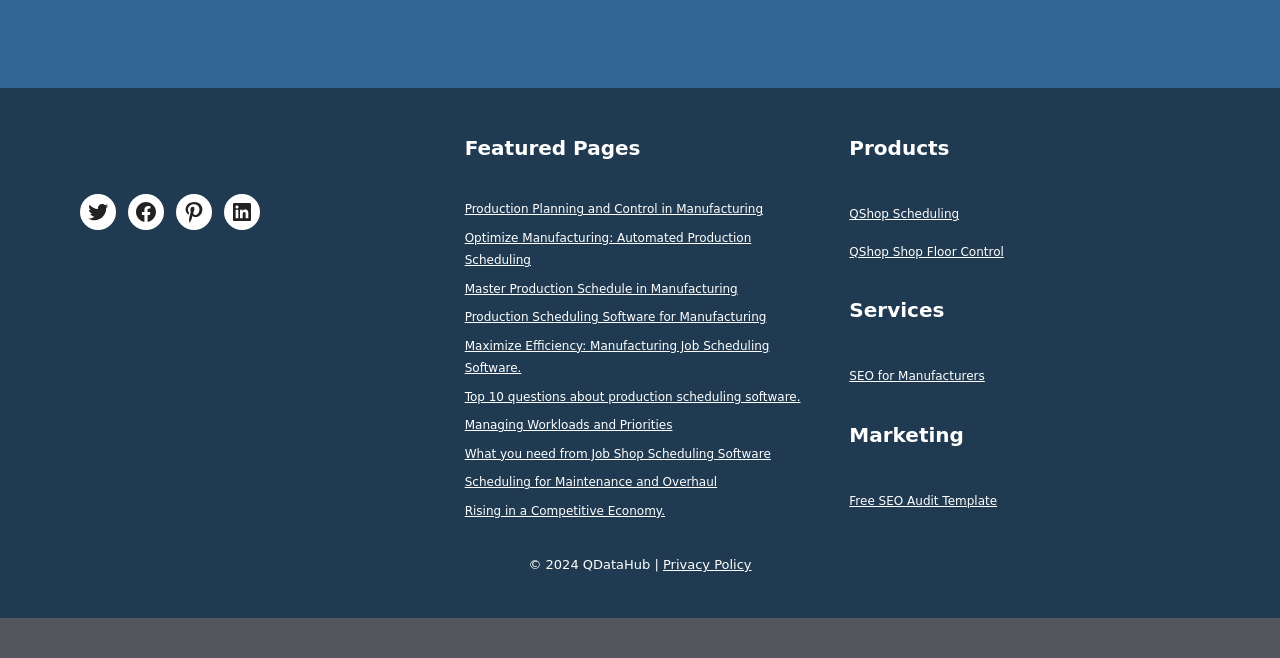What is the copyright year of the webpage? Based on the screenshot, please respond with a single word or phrase.

2024